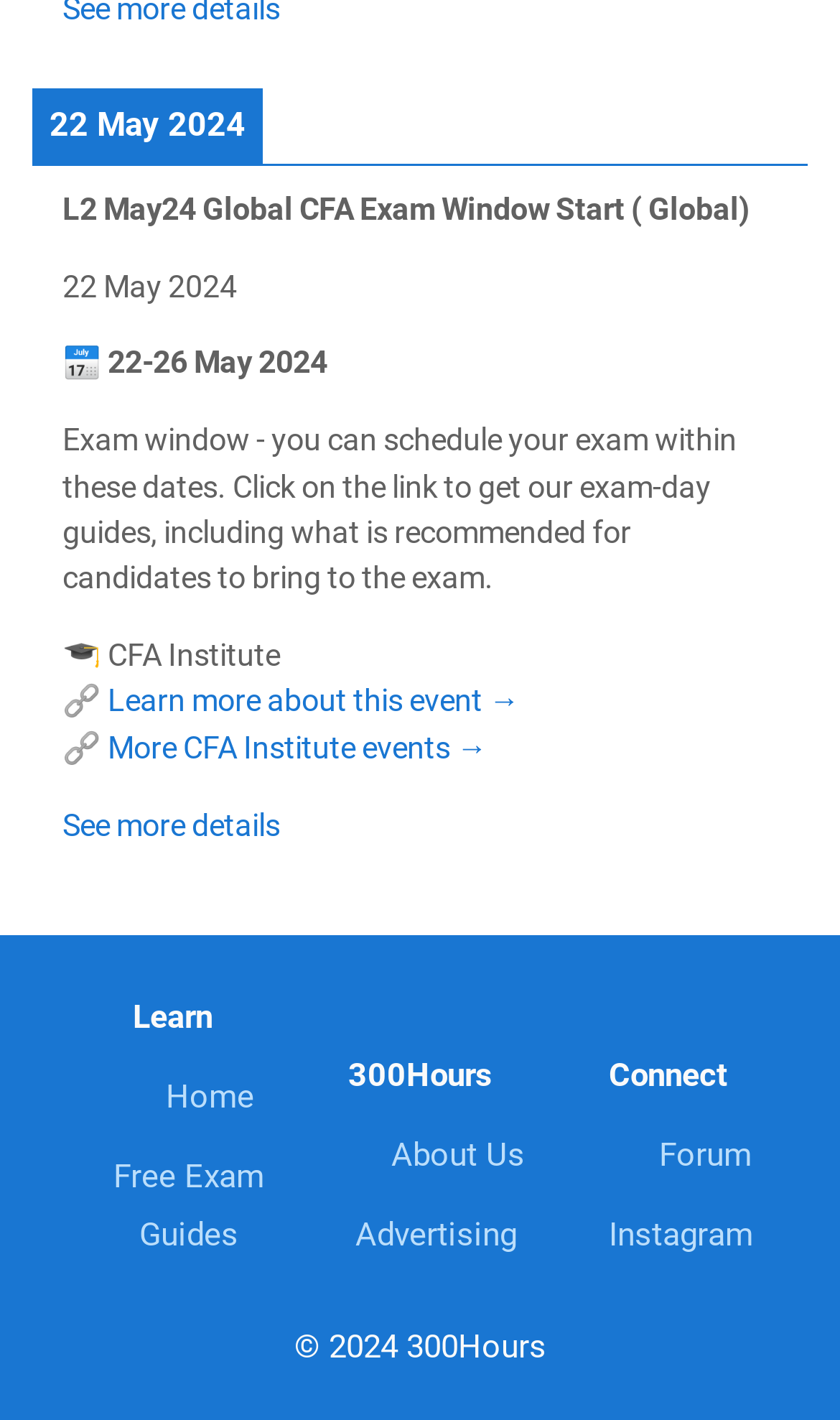How many links are there in the complementary section?
Based on the image, answer the question with as much detail as possible.

The complementary section contains links to 'Home', 'Free Exam Guides', 'About Us', 'Advertising', 'Forum', and 'Instagram', which makes a total of 6 links.